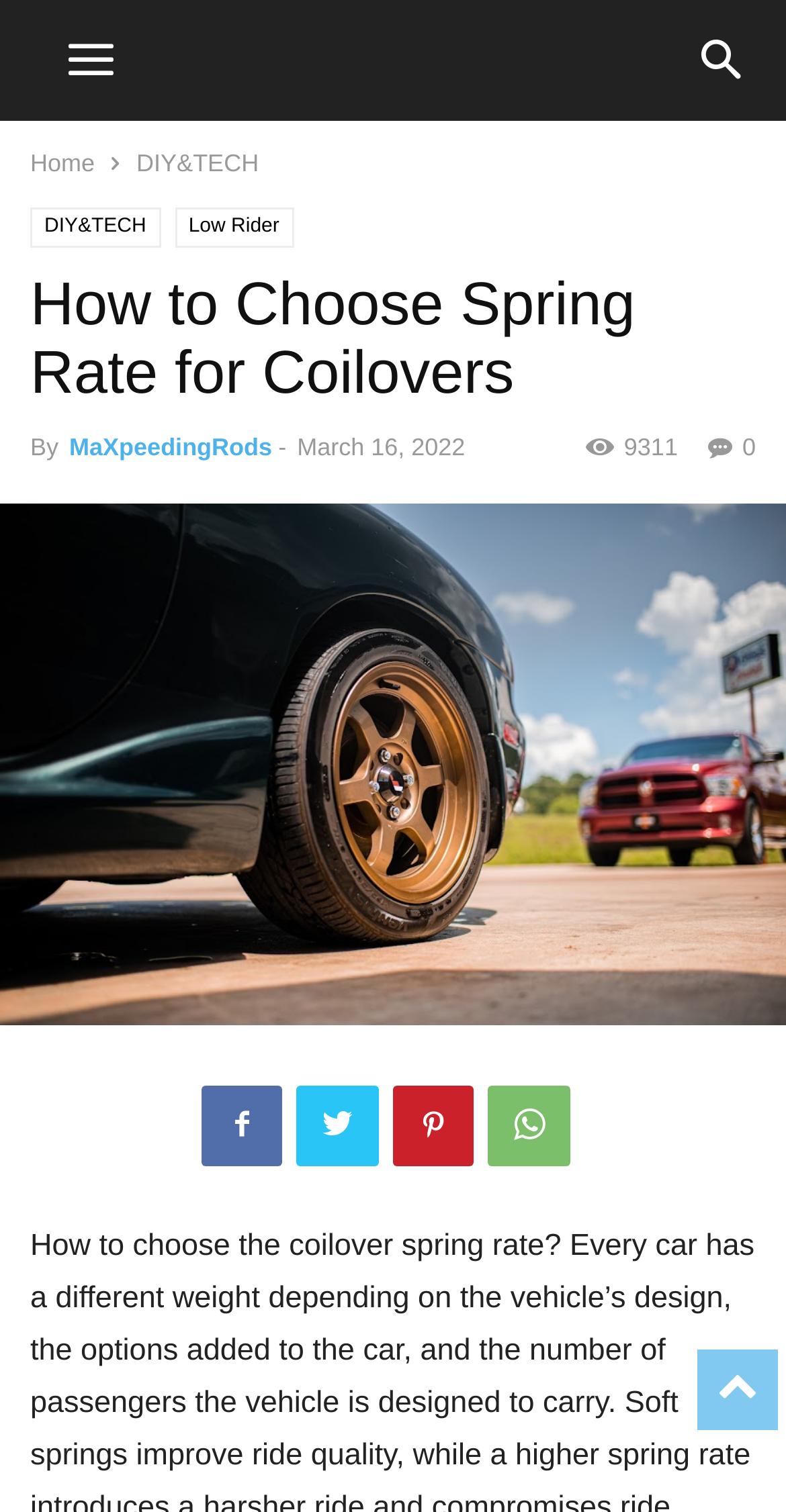Please provide a short answer using a single word or phrase for the question:
What is the date of publication of the article?

March 16, 2022